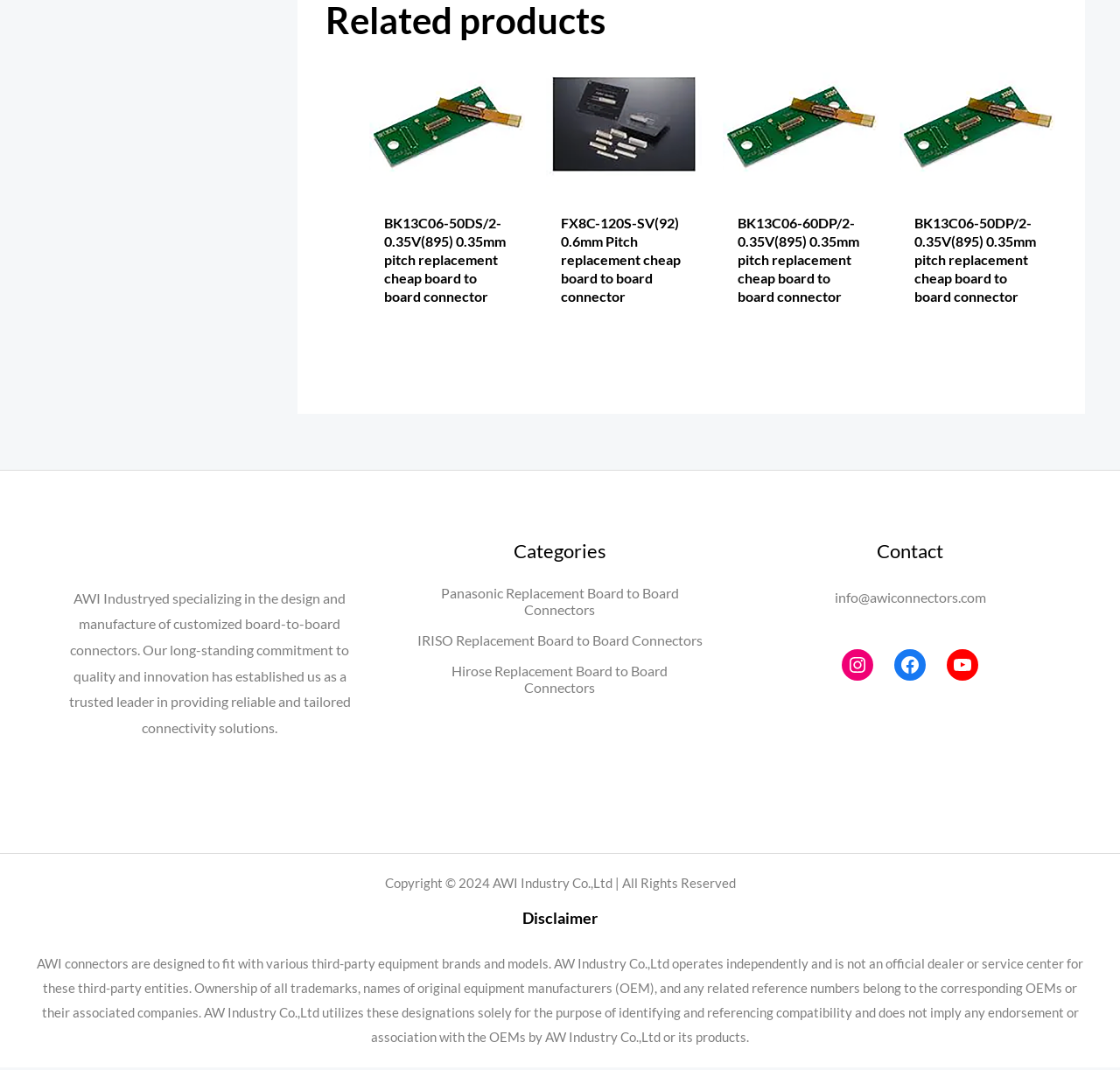Please give a one-word or short phrase response to the following question: 
What is the company name mentioned in the footer?

AWI Industry Co.,Ltd